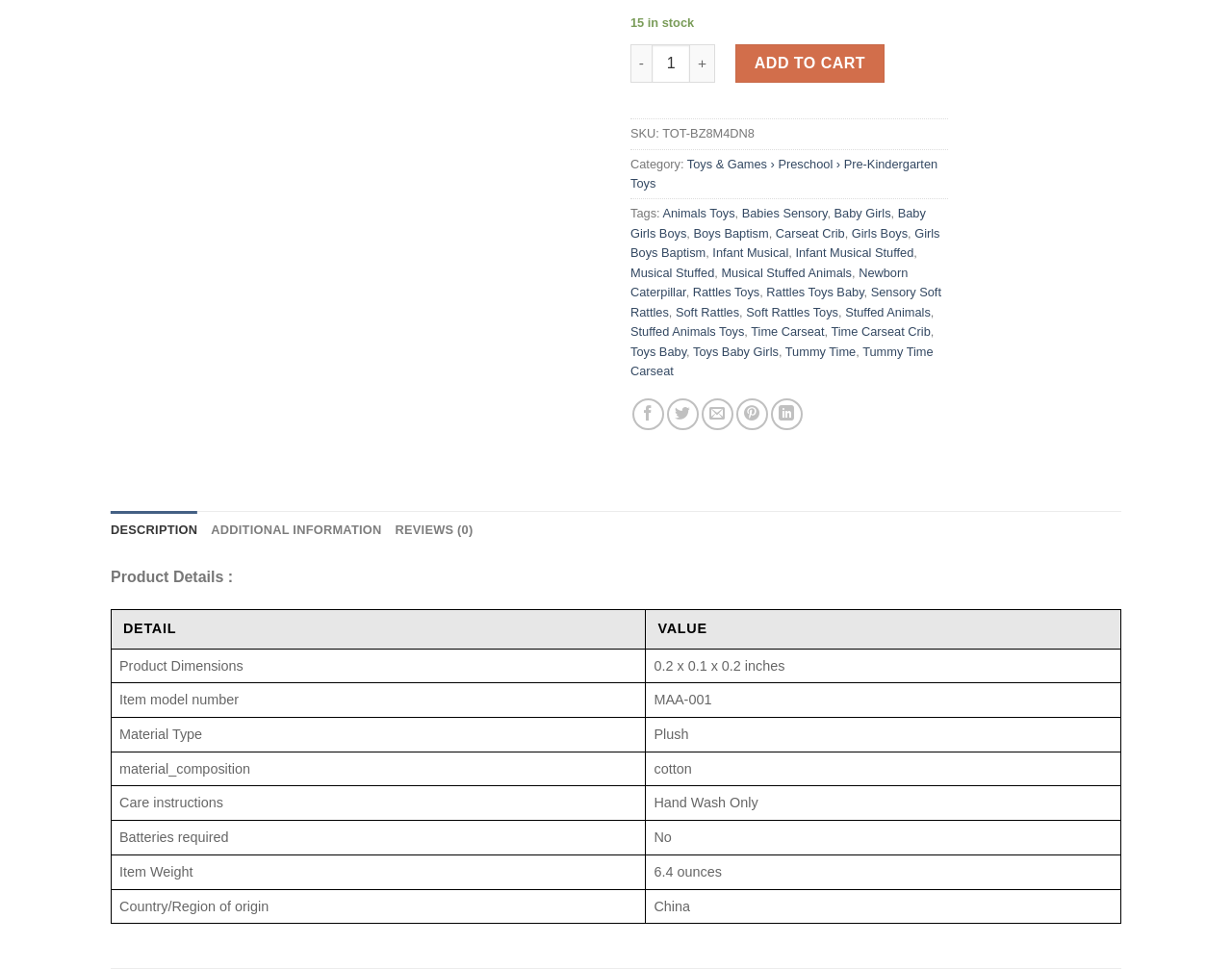Pinpoint the bounding box coordinates of the area that should be clicked to complete the following instruction: "View product reviews". The coordinates must be given as four float numbers between 0 and 1, i.e., [left, top, right, bottom].

[0.321, 0.527, 0.384, 0.567]